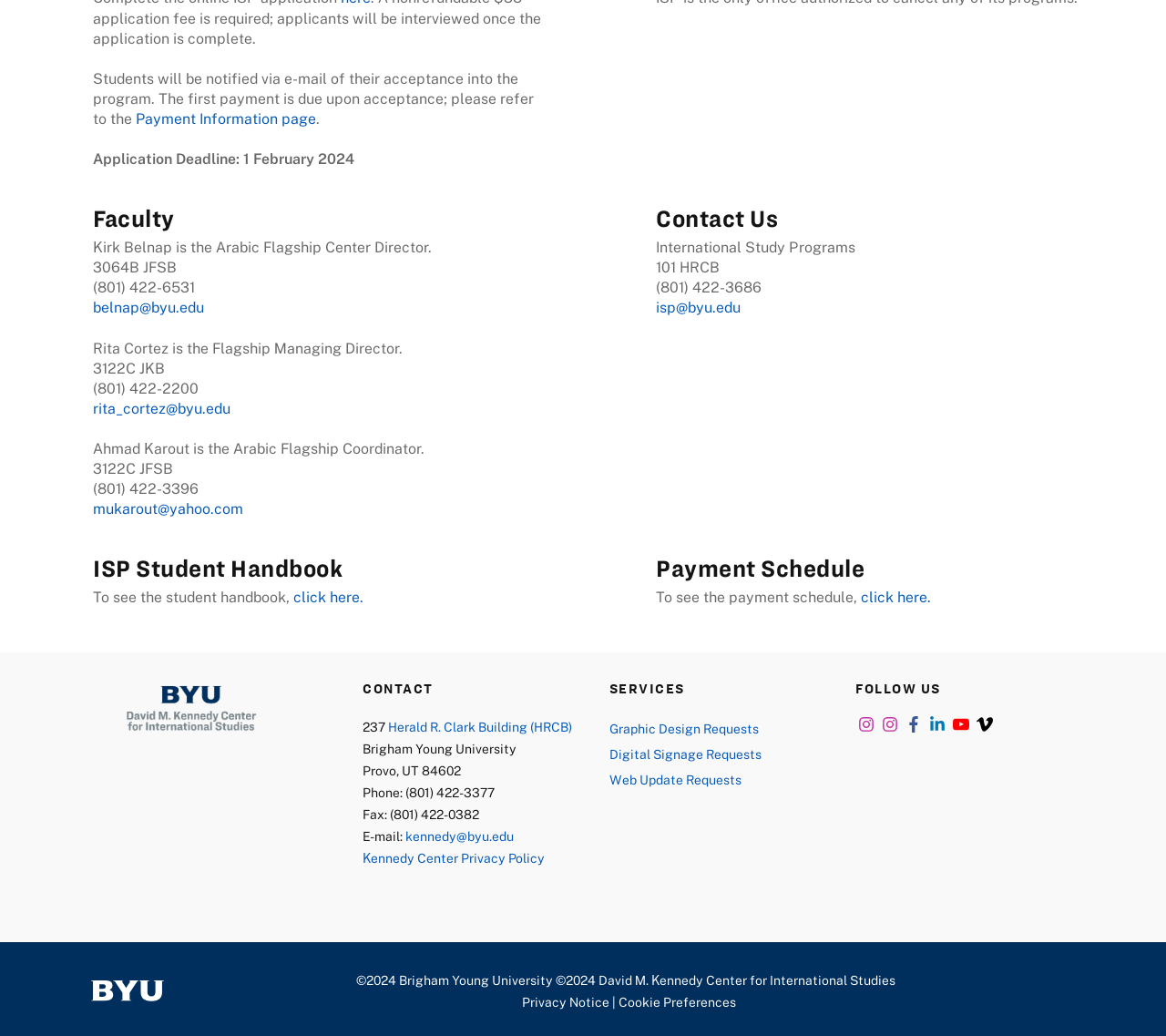What is the phone number of International Study Programs?
Provide a detailed answer to the question, using the image to inform your response.

The phone number can be found in the static text element '(801) 422-3686' which is located under the 'Contact Us' heading.